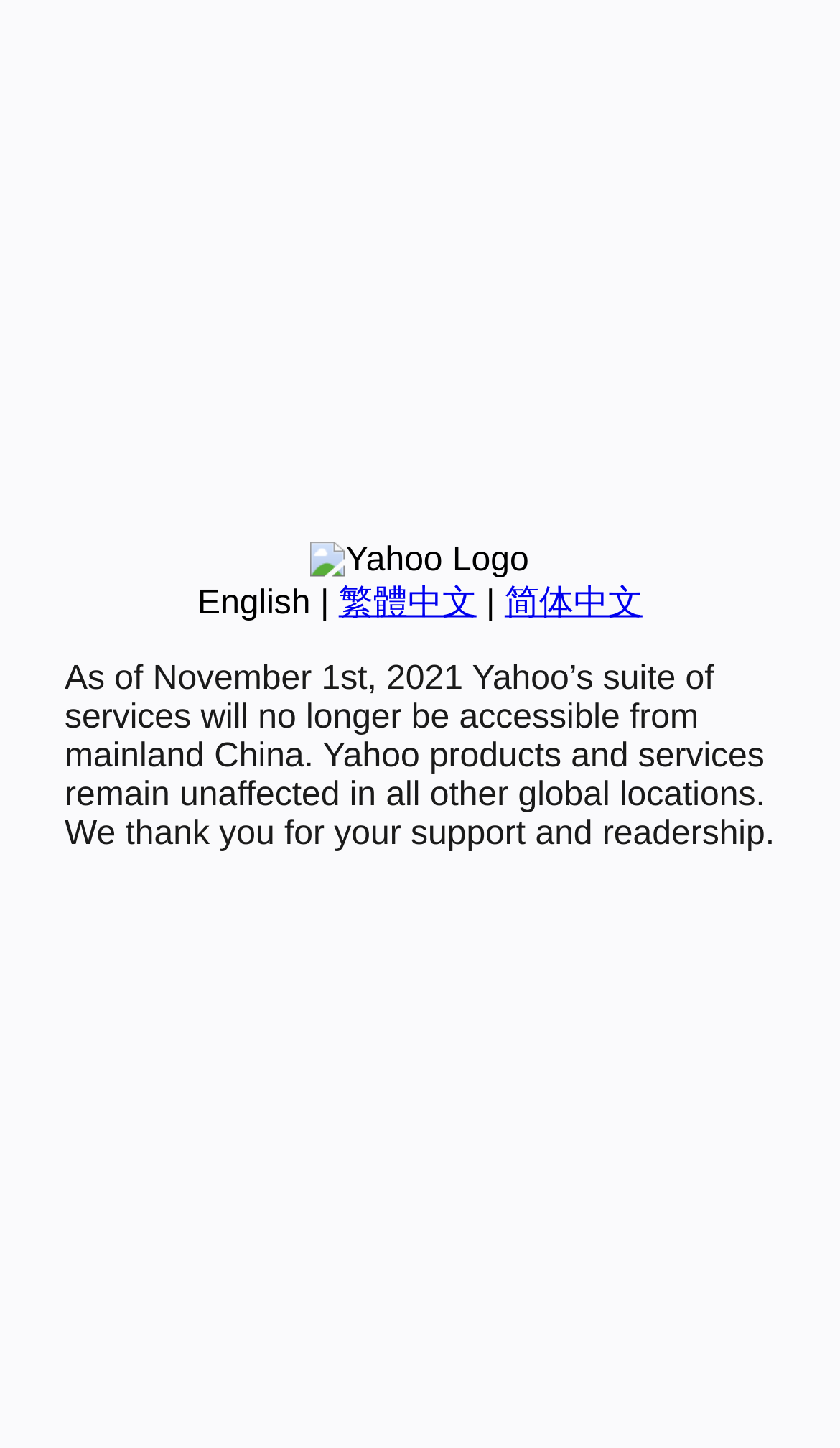From the webpage screenshot, predict the bounding box coordinates (top-left x, top-left y, bottom-right x, bottom-right y) for the UI element described here: English

[0.235, 0.404, 0.37, 0.429]